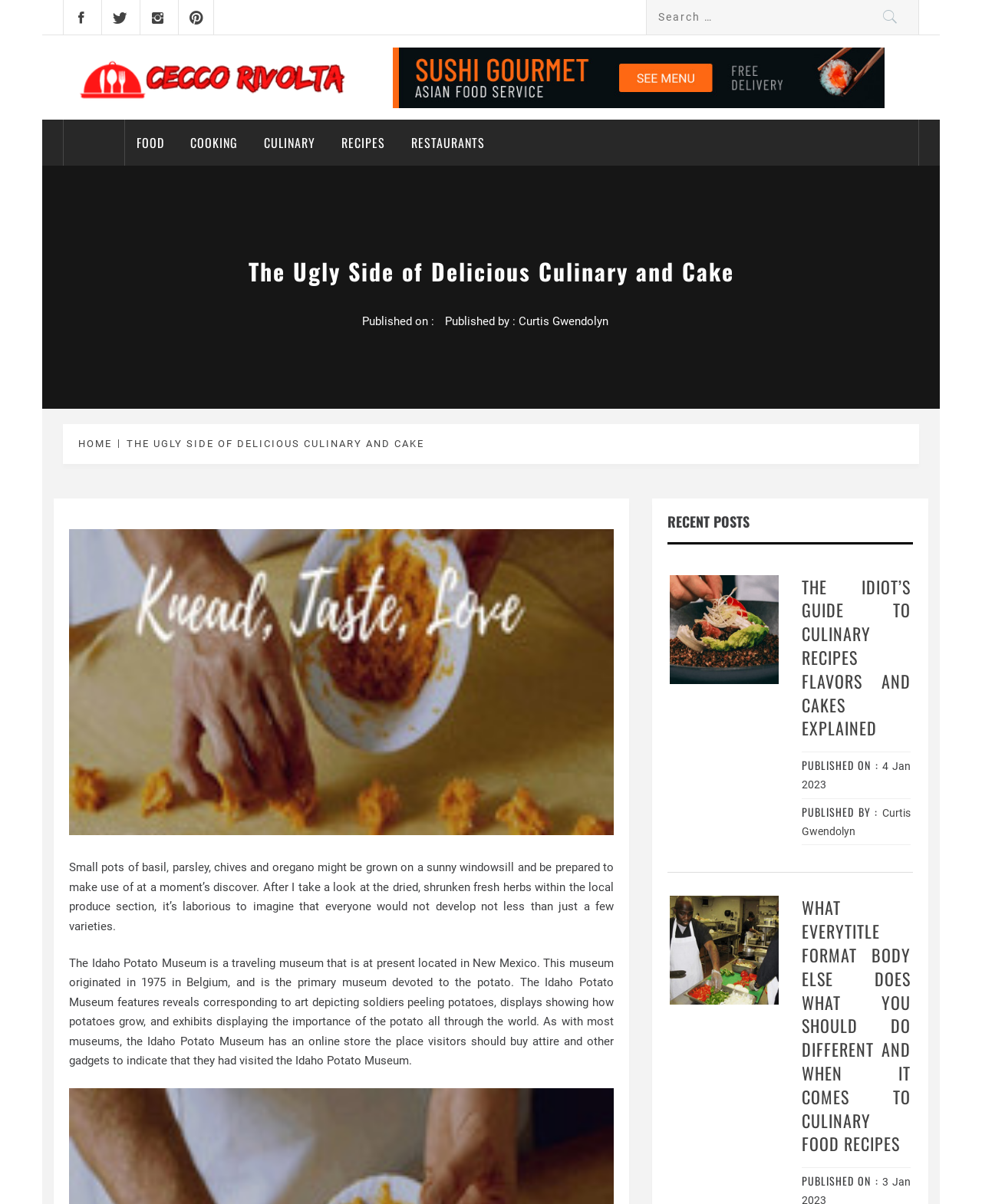Please specify the bounding box coordinates of the clickable section necessary to execute the following command: "Explore the article about The Idiot’s Guide To Culinary Recipes Flavors and Cakes Explained".

[0.682, 0.477, 0.793, 0.568]